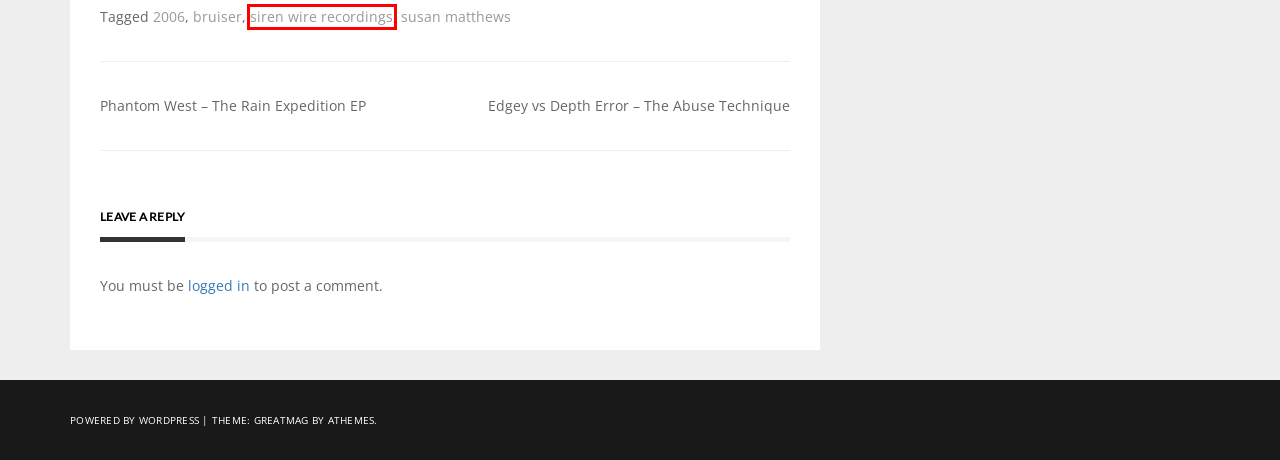Observe the webpage screenshot and focus on the red bounding box surrounding a UI element. Choose the most appropriate webpage description that corresponds to the new webpage after clicking the element in the bounding box. Here are the candidates:
A. blog // synnack.com
B. siren wire recordings – Connexion Bizarre
C. Edgey vs Depth Error – The Abuse Technique – Connexion Bizarre
D. Dreissk – The Finding – Things to Know About Pot and Your Health – Connexion Bizarre
E. Coph’antae Tryr / Kolpakopf / Neuf Le Muet / Nedicry – Connexion Bizarre
F. Siren Wire Recordings
G. Log In ‹ Connexion Bizarre — WordPress
H. Phantom West – The Rain Expedition EP – Connexion Bizarre

B